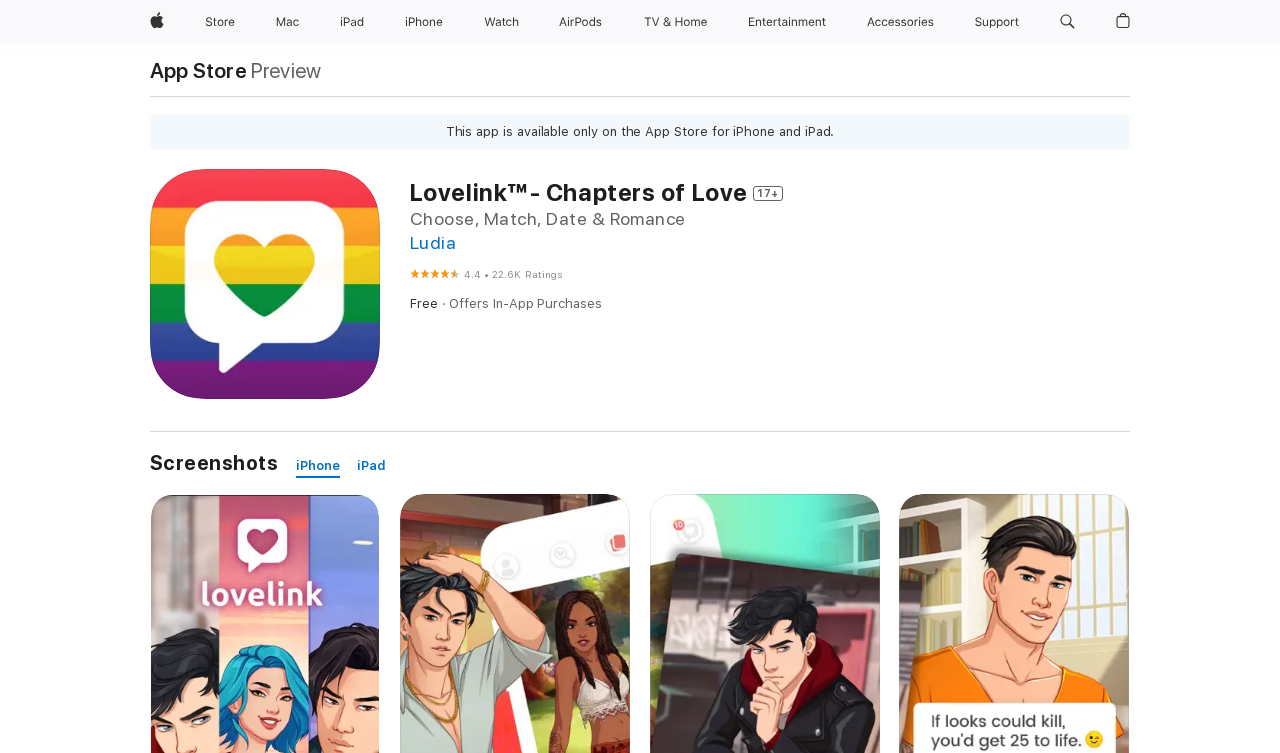Using the provided element description "Copyright Notice", determine the bounding box coordinates of the UI element.

None